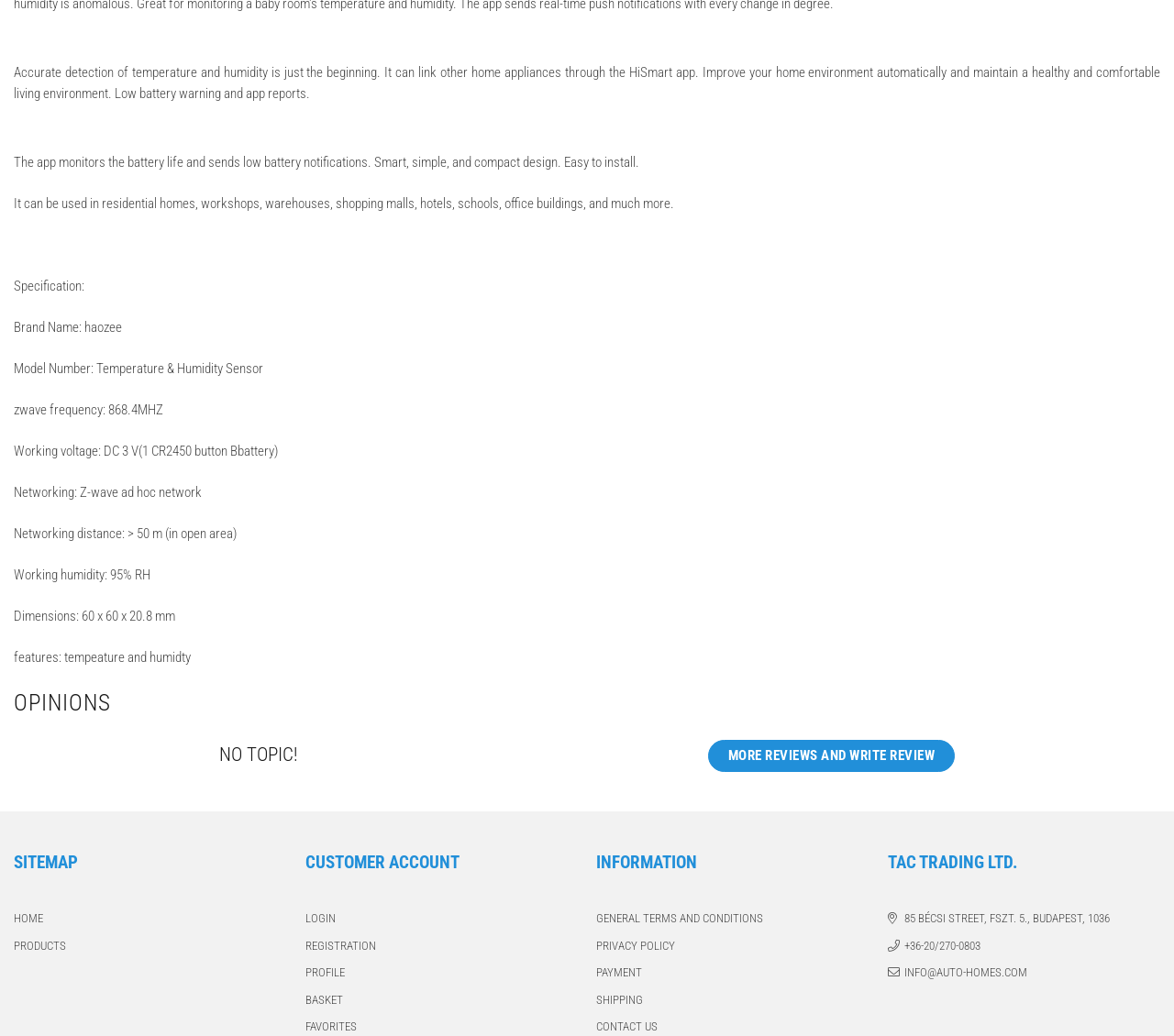Identify the bounding box coordinates of the region that should be clicked to execute the following instruction: "Check the 'SITEMAP'".

[0.012, 0.823, 0.066, 0.843]